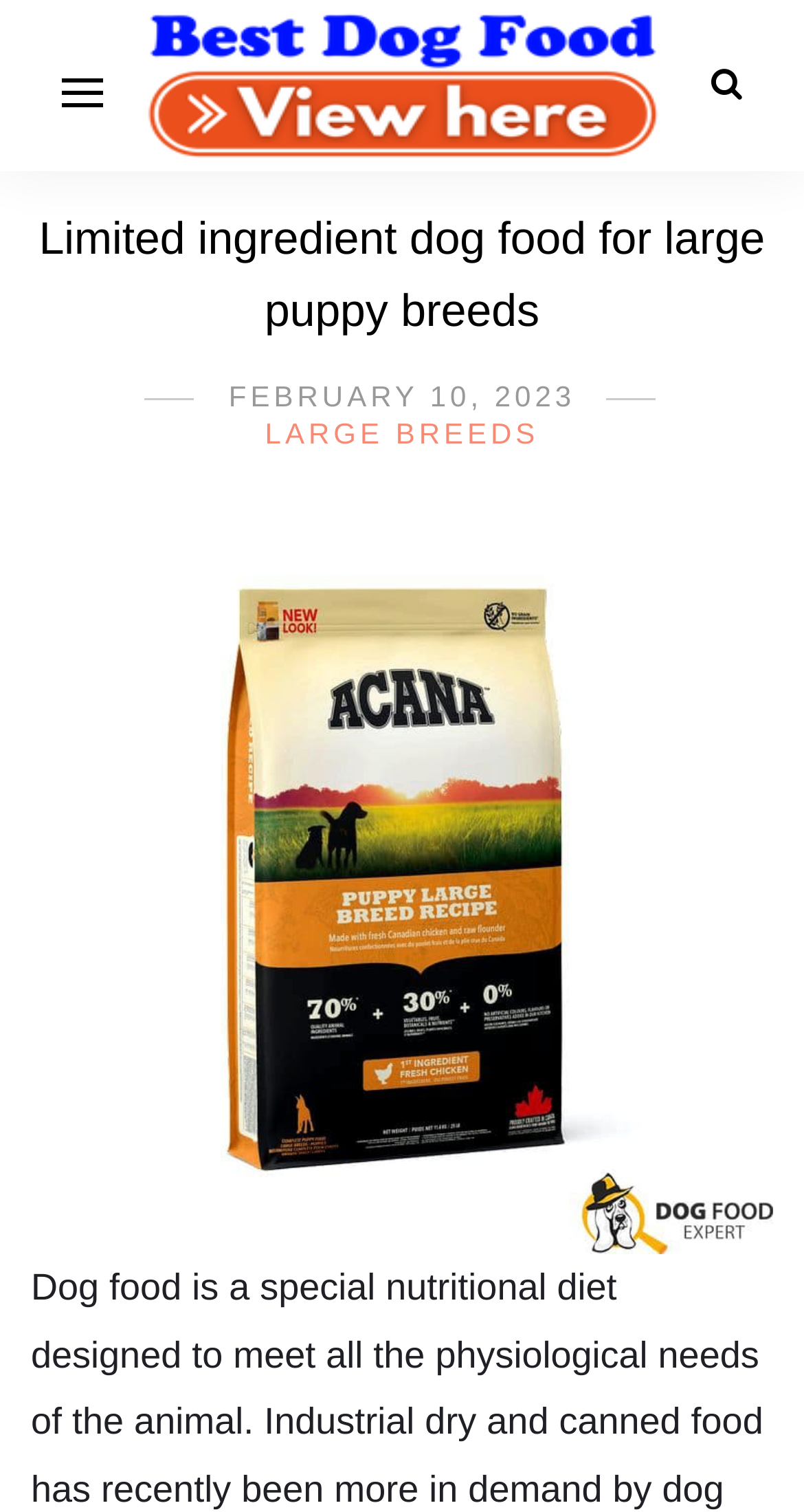What is the main heading of this webpage? Please extract and provide it.

Limited ingredient dog food for large puppy breeds